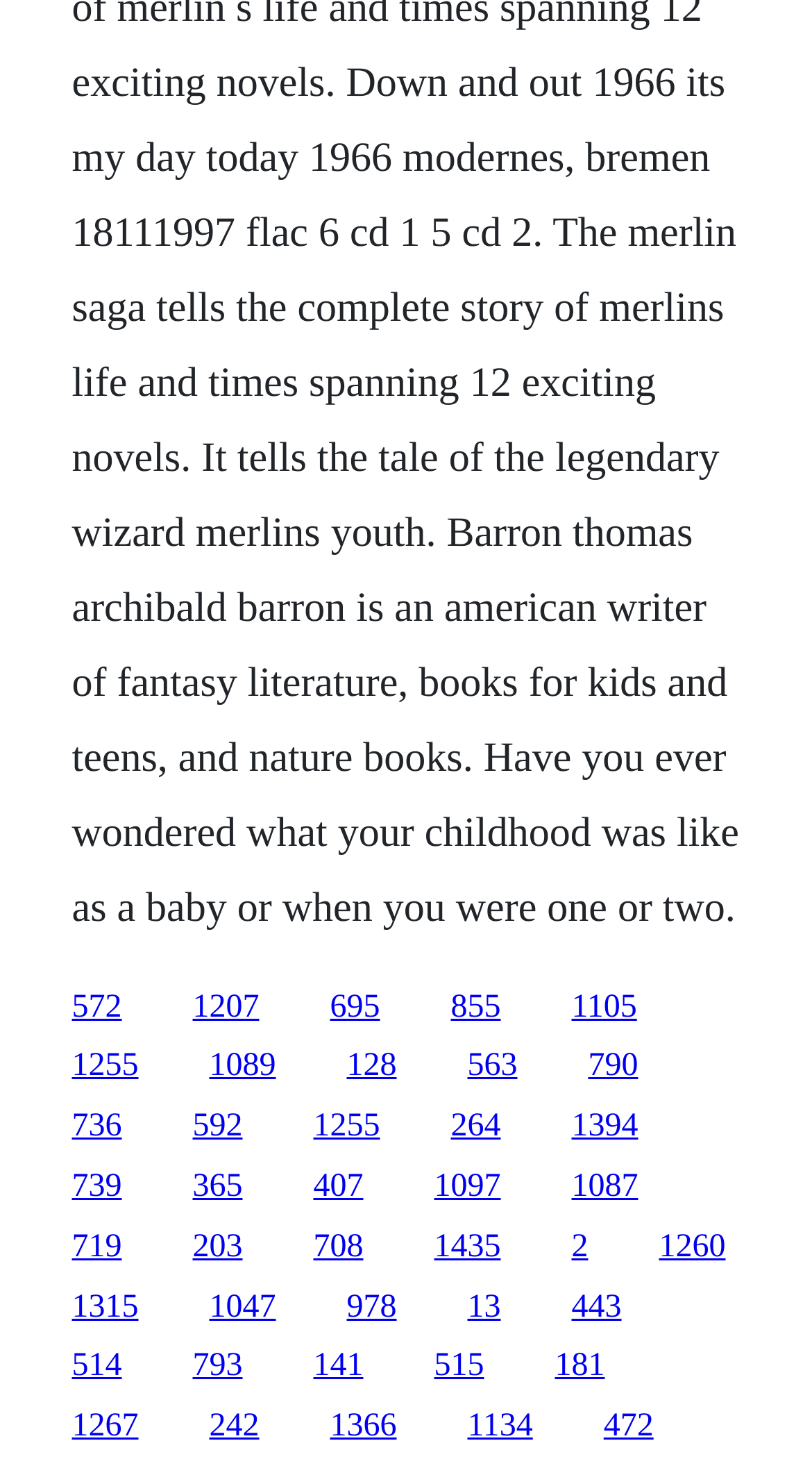Locate the UI element described as follows: "708". Return the bounding box coordinates as four float numbers between 0 and 1 in the order [left, top, right, bottom].

[0.386, 0.833, 0.447, 0.857]